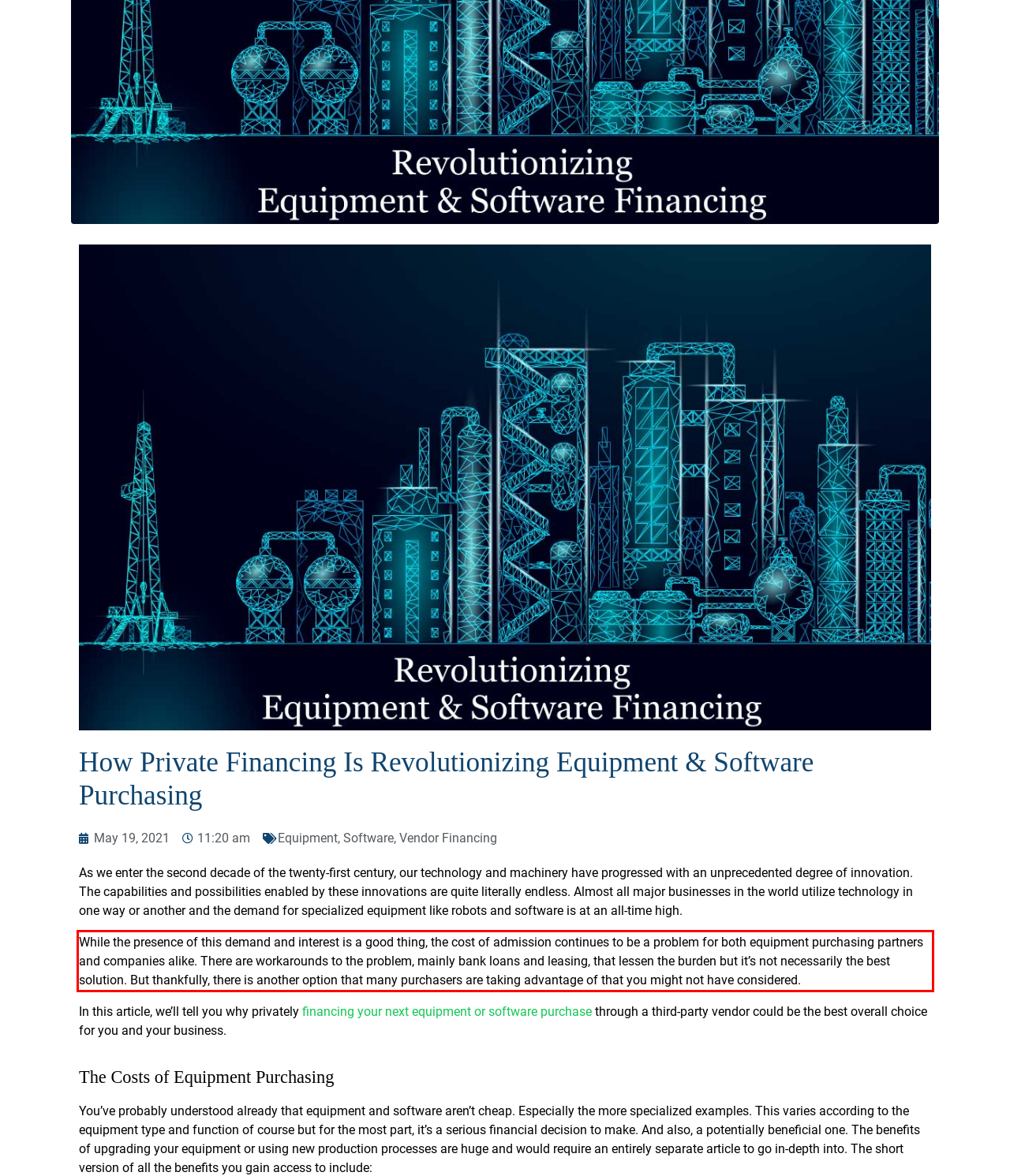Using the provided screenshot, read and generate the text content within the red-bordered area.

While the presence of this demand and interest is a good thing, the cost of admission continues to be a problem for both equipment purchasing partners and companies alike. There are workarounds to the problem, mainly bank loans and leasing, that lessen the burden but it’s not necessarily the best solution. But thankfully, there is another option that many purchasers are taking advantage of that you might not have considered.